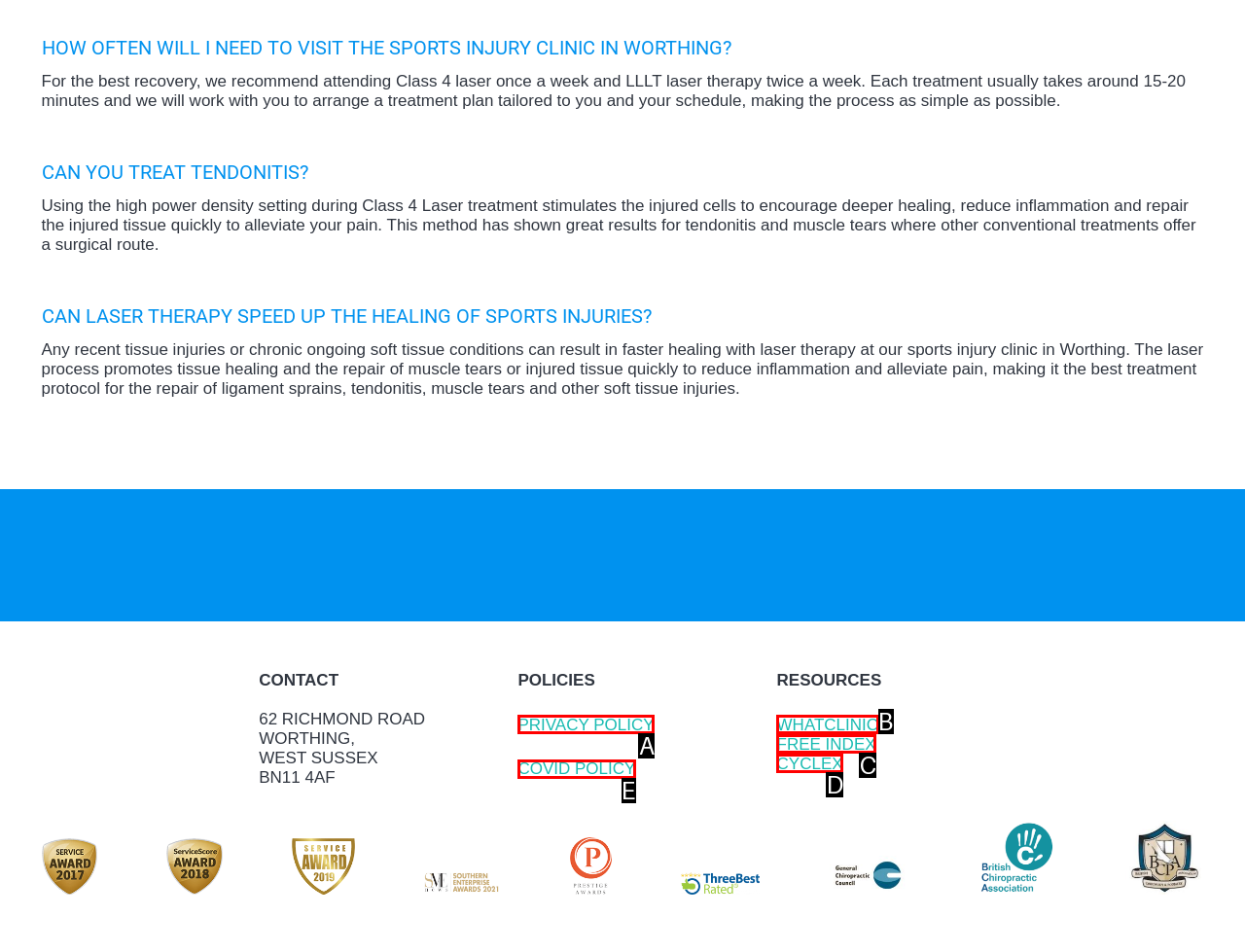Identify the letter of the UI element that corresponds to: Terms of Use
Respond with the letter of the option directly.

None